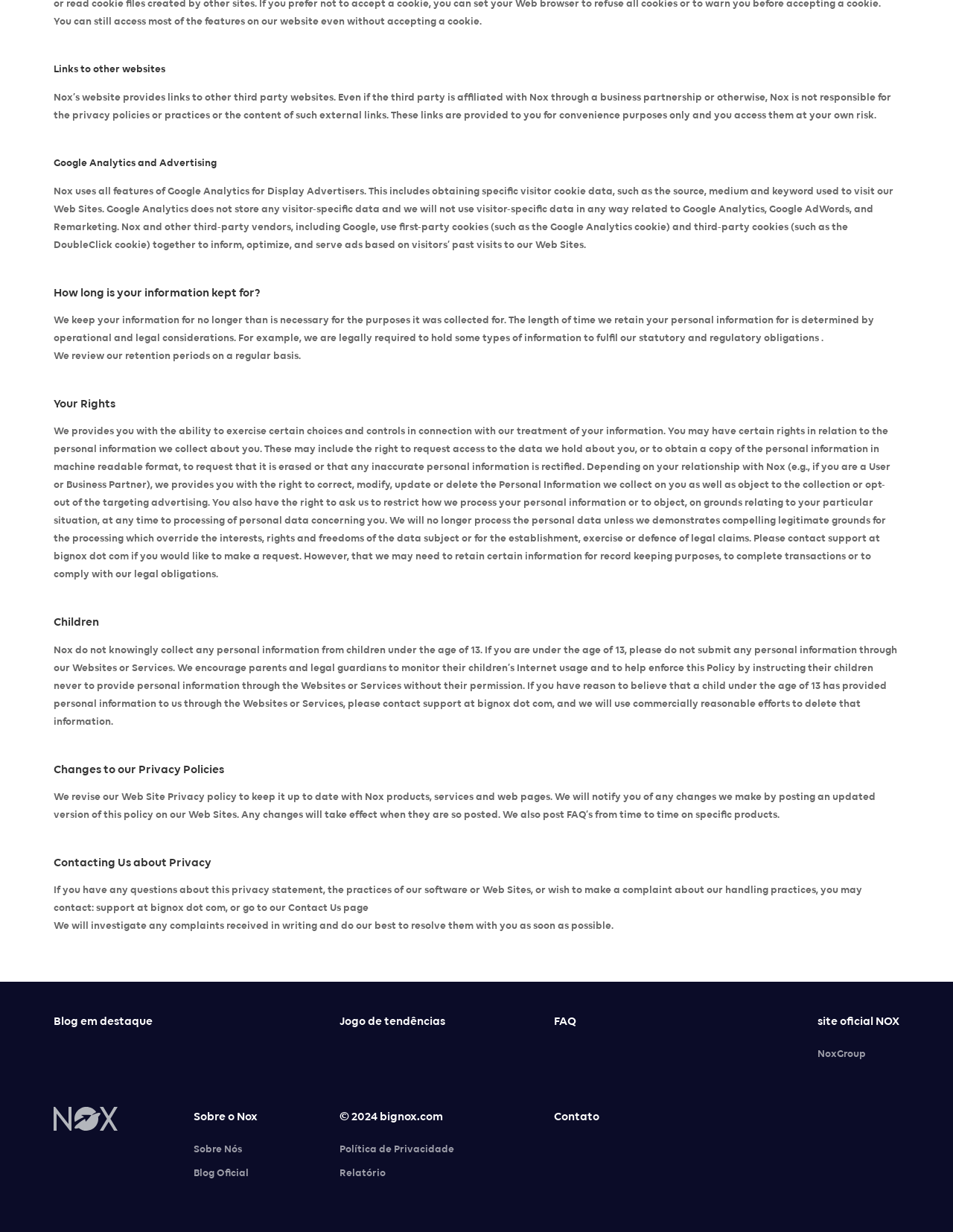Based on the element description: "Contact Us page", identify the UI element and provide its bounding box coordinates. Use four float numbers between 0 and 1, [left, top, right, bottom].

[0.302, 0.732, 0.387, 0.741]